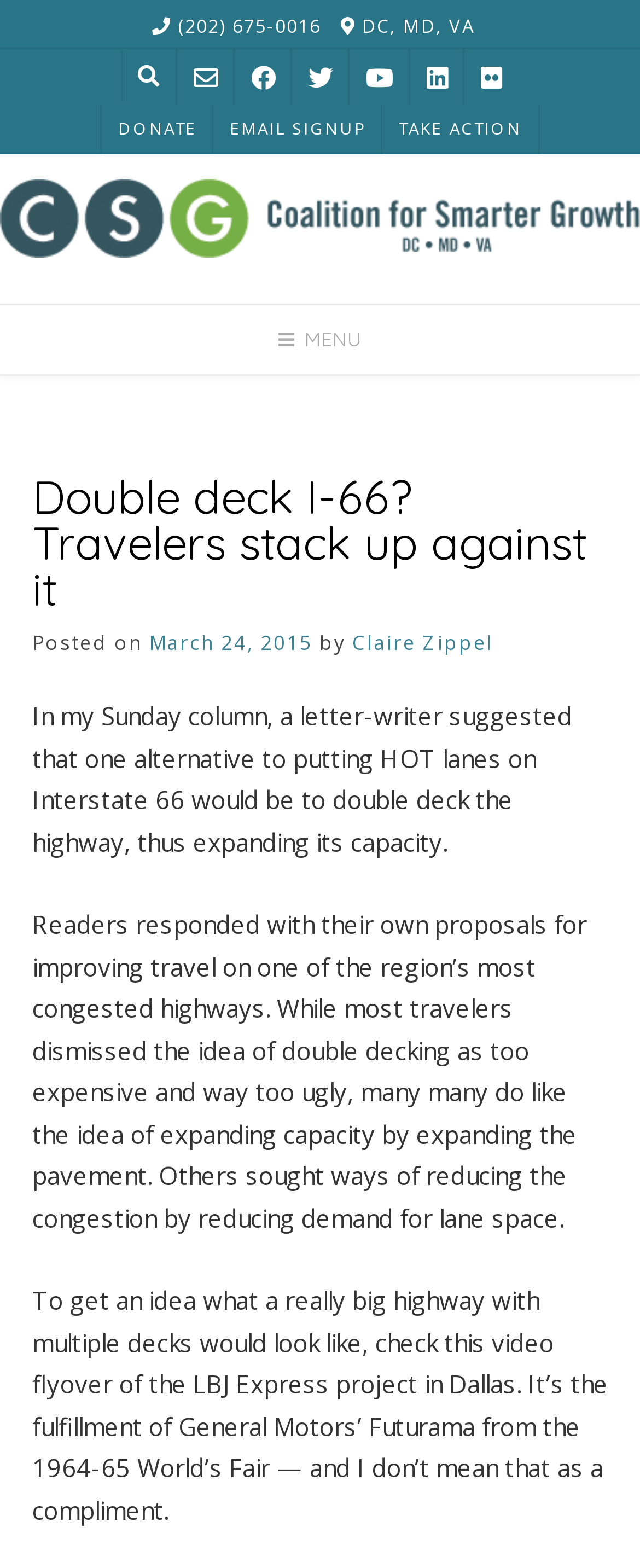Locate the bounding box coordinates of the clickable part needed for the task: "Visit the homepage".

[0.0, 0.114, 1.0, 0.164]